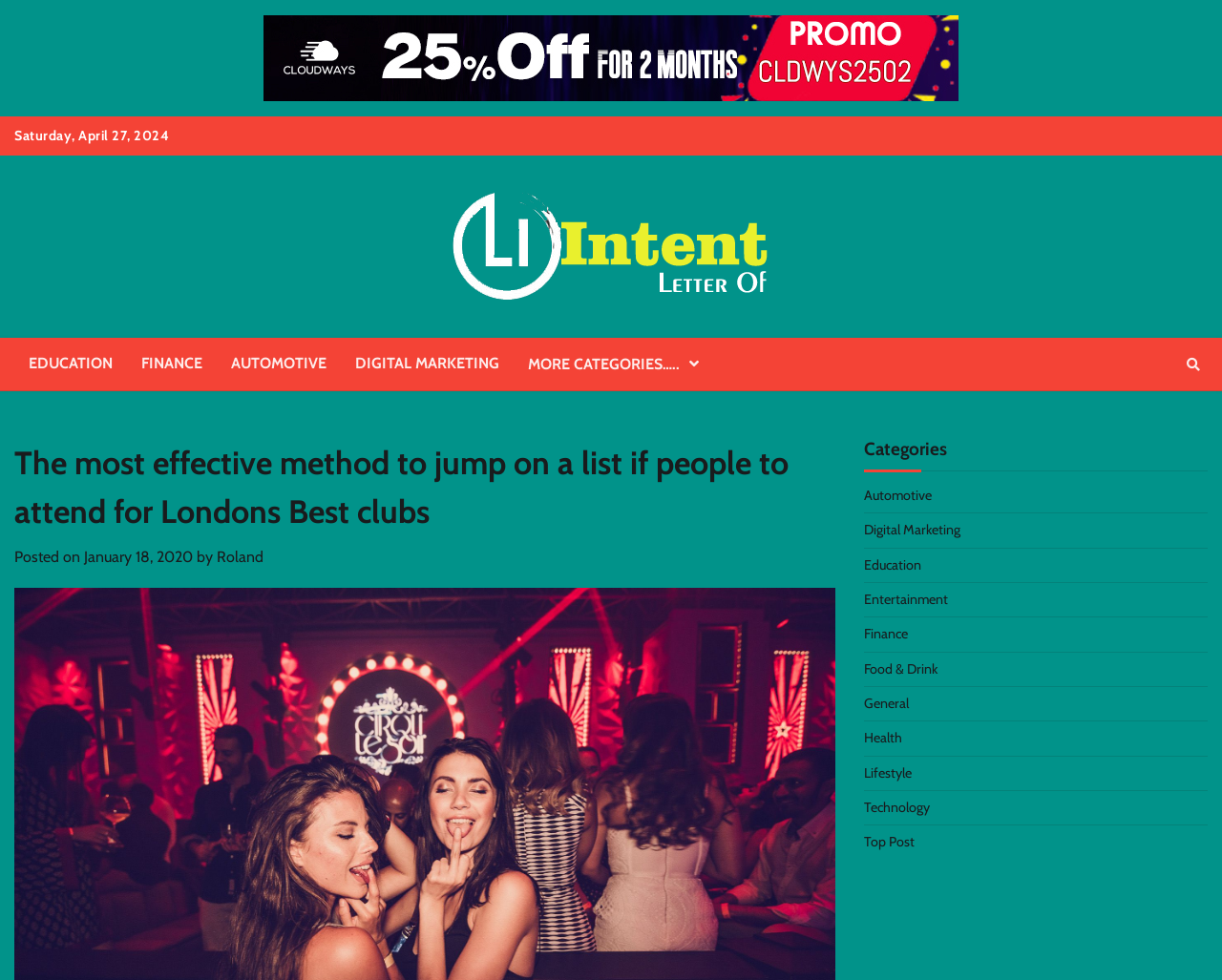Please provide a brief answer to the following inquiry using a single word or phrase:
What is the date of the latest article?

January 18, 2020